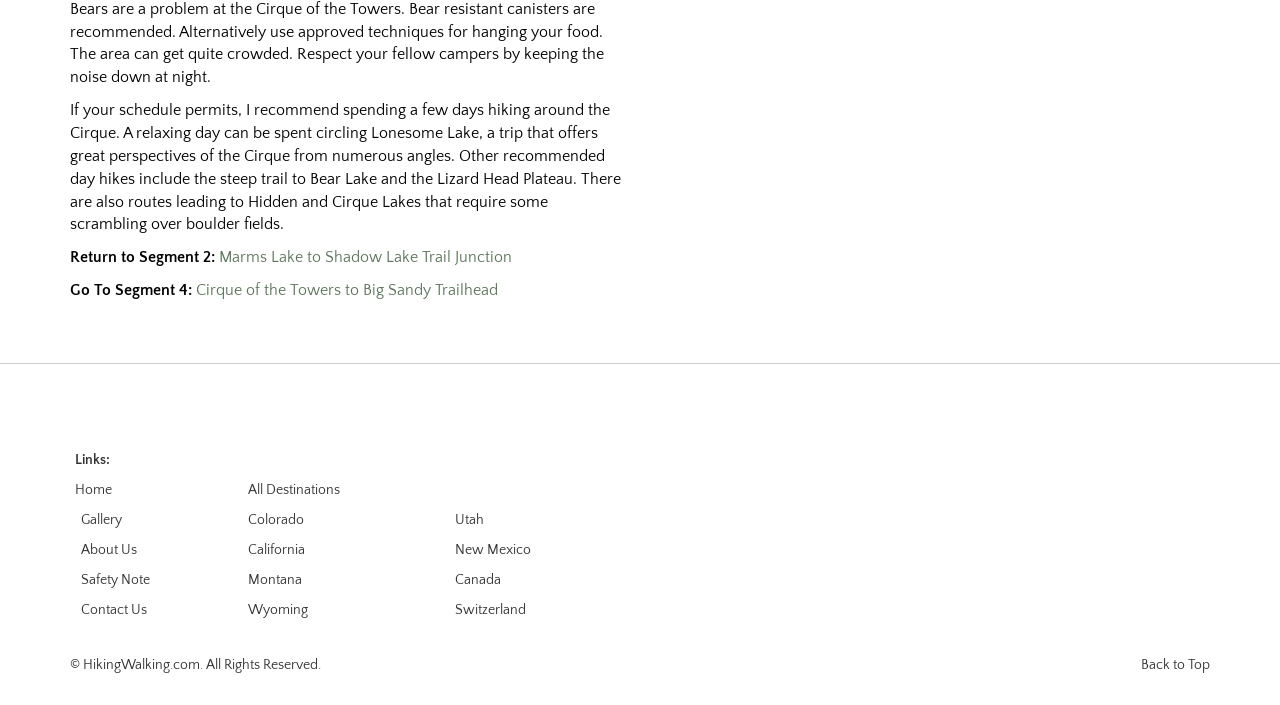Identify the bounding box coordinates of the clickable region to carry out the given instruction: "Click on the link to go to Cirque of the Towers to Big Sandy Trailhead".

[0.153, 0.399, 0.389, 0.424]